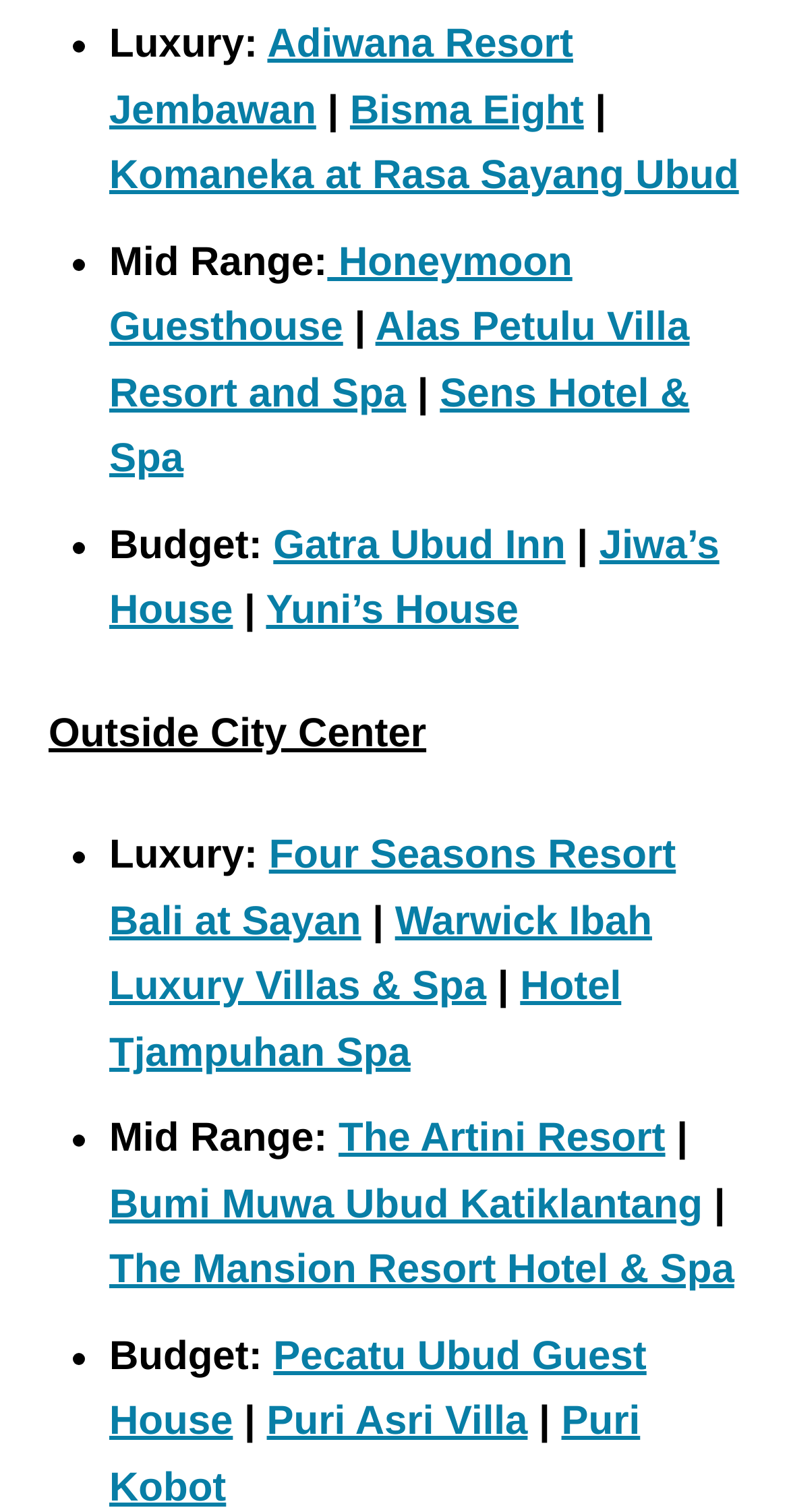Determine the bounding box coordinates of the clickable region to carry out the instruction: "Explore Four Seasons Resort Bali at Sayan".

[0.138, 0.552, 0.857, 0.625]